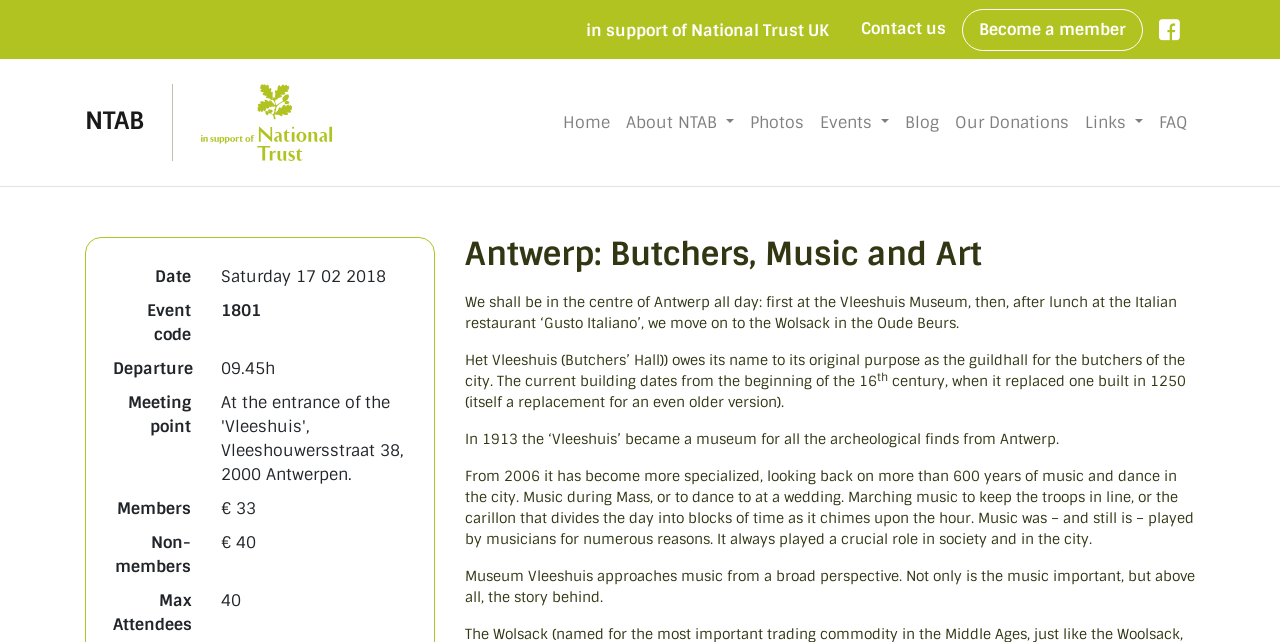Identify and provide the bounding box for the element described by: "Become a member".

[0.752, 0.014, 0.893, 0.079]